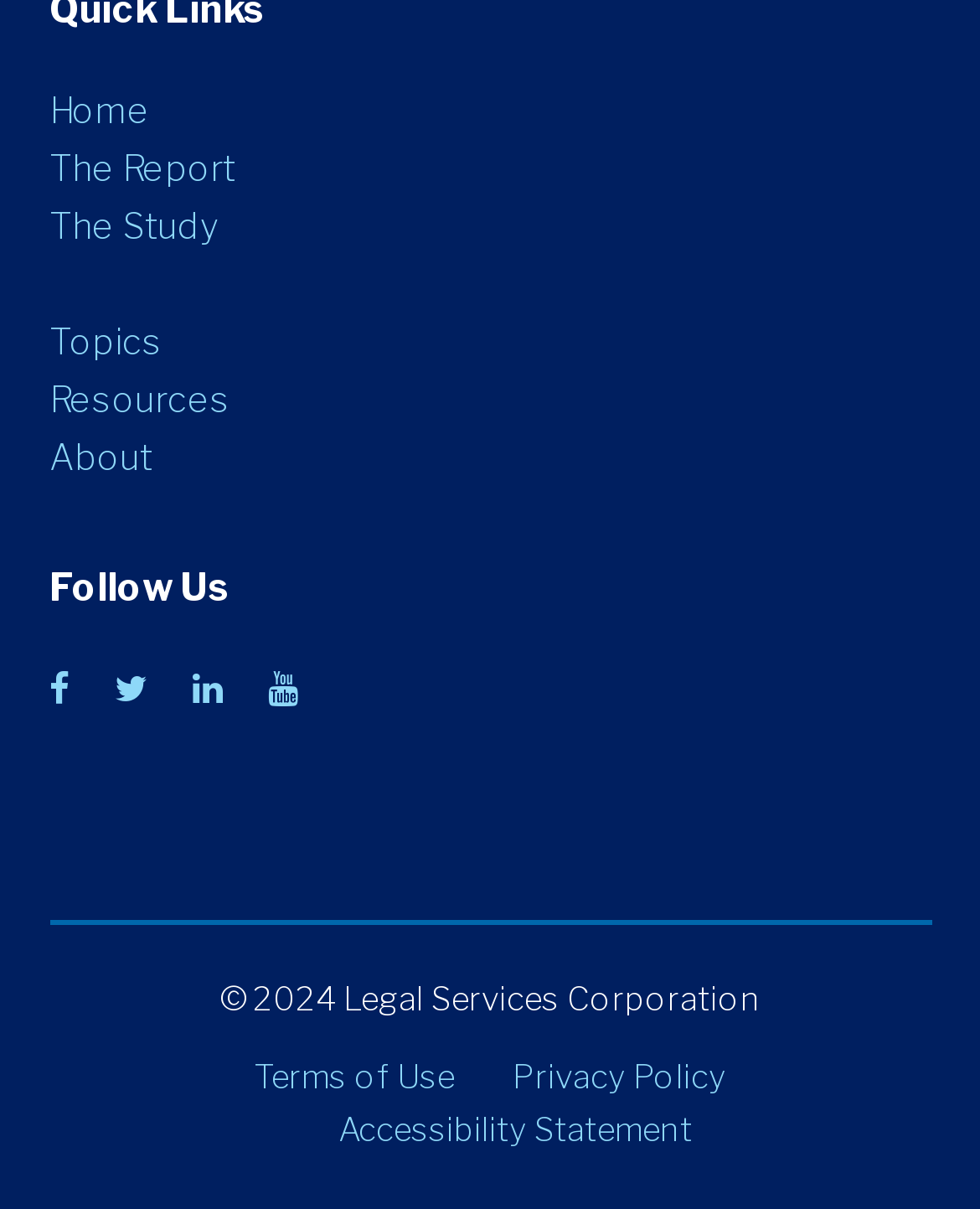What is the last menu item?
Could you answer the question with a detailed and thorough explanation?

The last menu item is 'About', which is a link located at the top of the webpage with a bounding box of [0.05, 0.359, 0.155, 0.395].